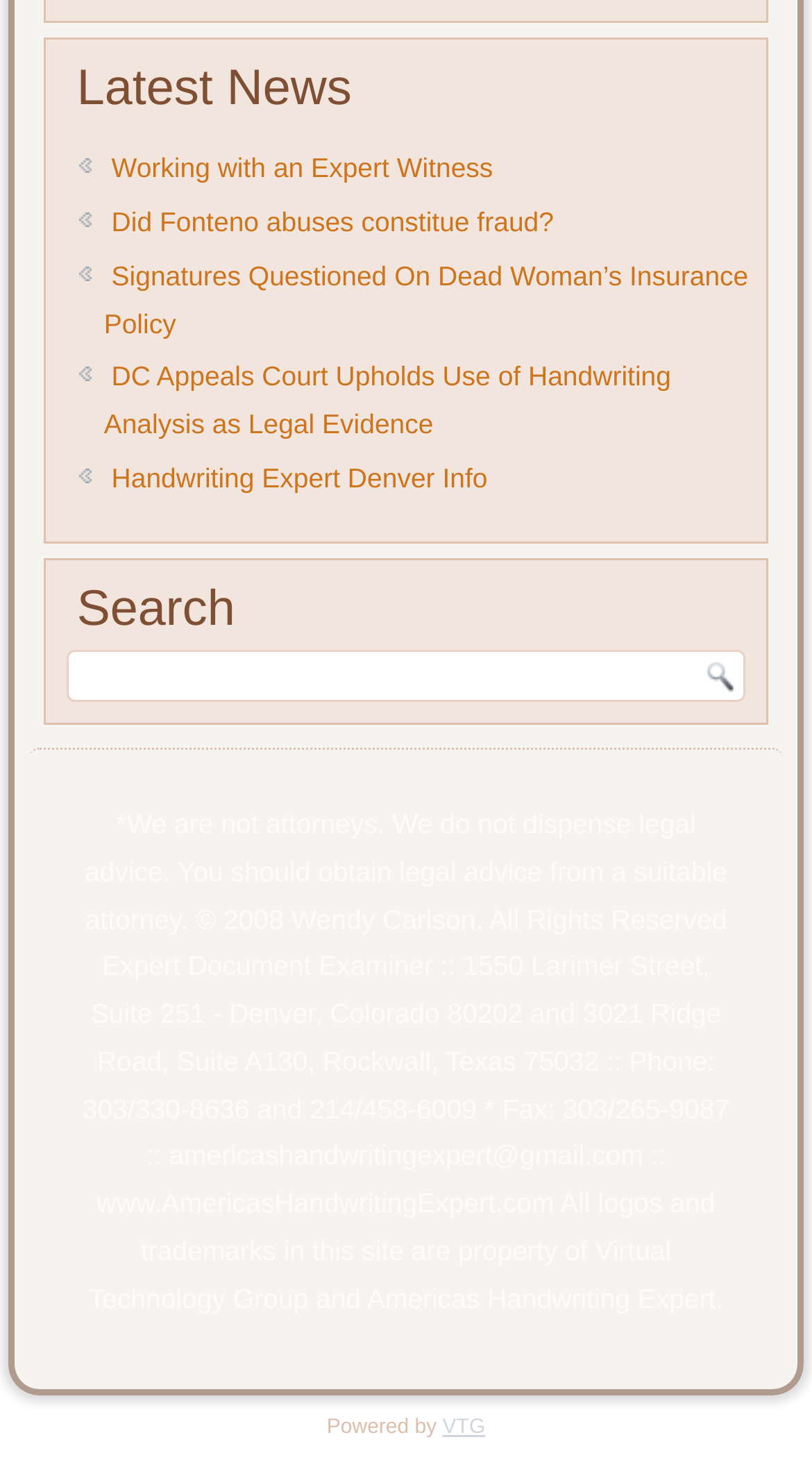How many links are there in the first article?
Please respond to the question with a detailed and well-explained answer.

The first article has four links: 'Working with an Expert Witness', 'Did Fonteno abuses constitue fraud?', 'Signatures Questioned On Dead Woman’s Insurance Policy', and 'DC Appeals Court Upholds Use of Handwriting Analysis as Legal Evidence'.